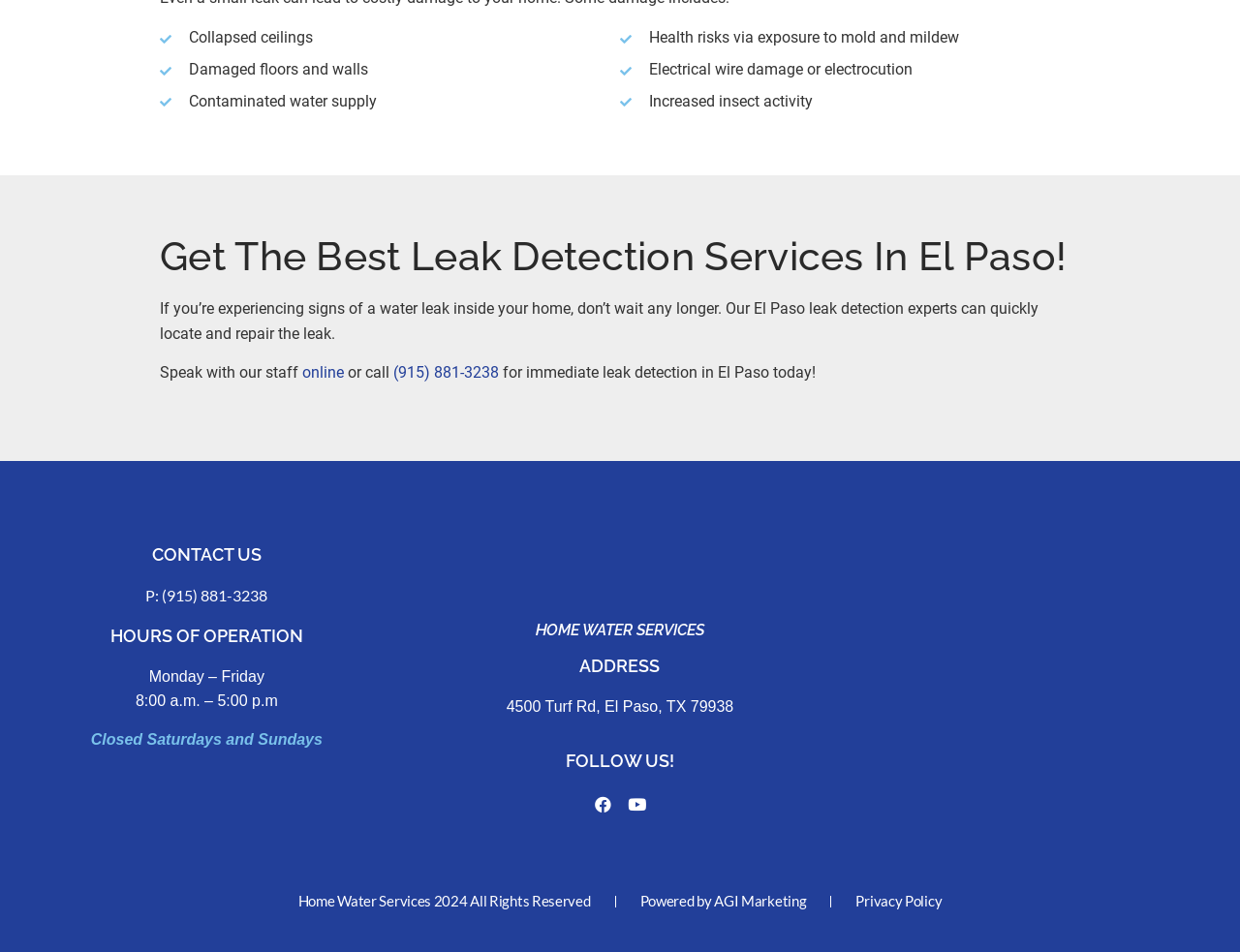Where is Home Water Services located?
Based on the image, please offer an in-depth response to the question.

The webpage provides the address of Home Water Services as '4500 Turf Rd, El Paso, TX 79938', indicating that this is their location.